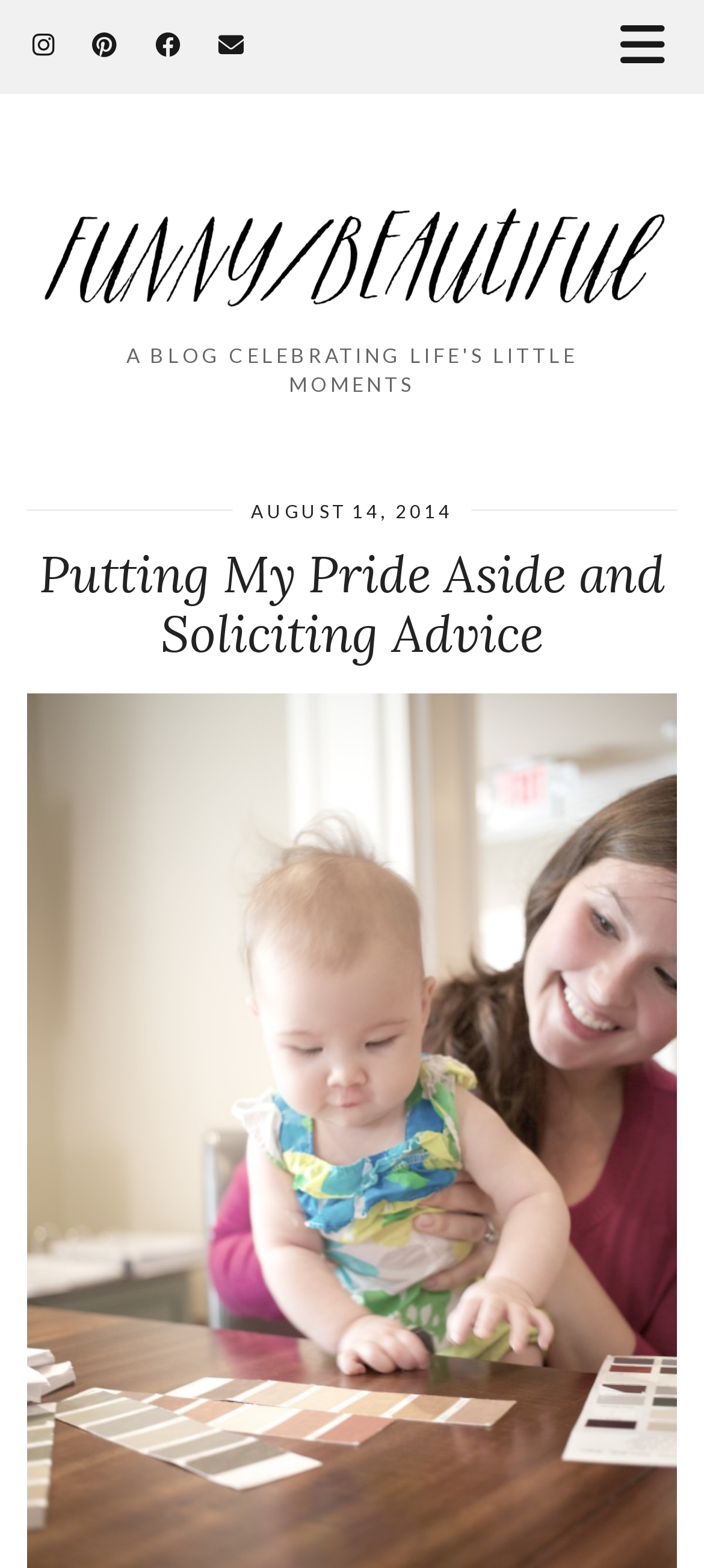Please determine the bounding box coordinates, formatted as (top-left x, top-left y, bottom-right x, bottom-right y), with all values as floating point numbers between 0 and 1. Identify the bounding box of the region described as: aria-label="Instagram" title="Instagram"

[0.046, 0.018, 0.079, 0.038]